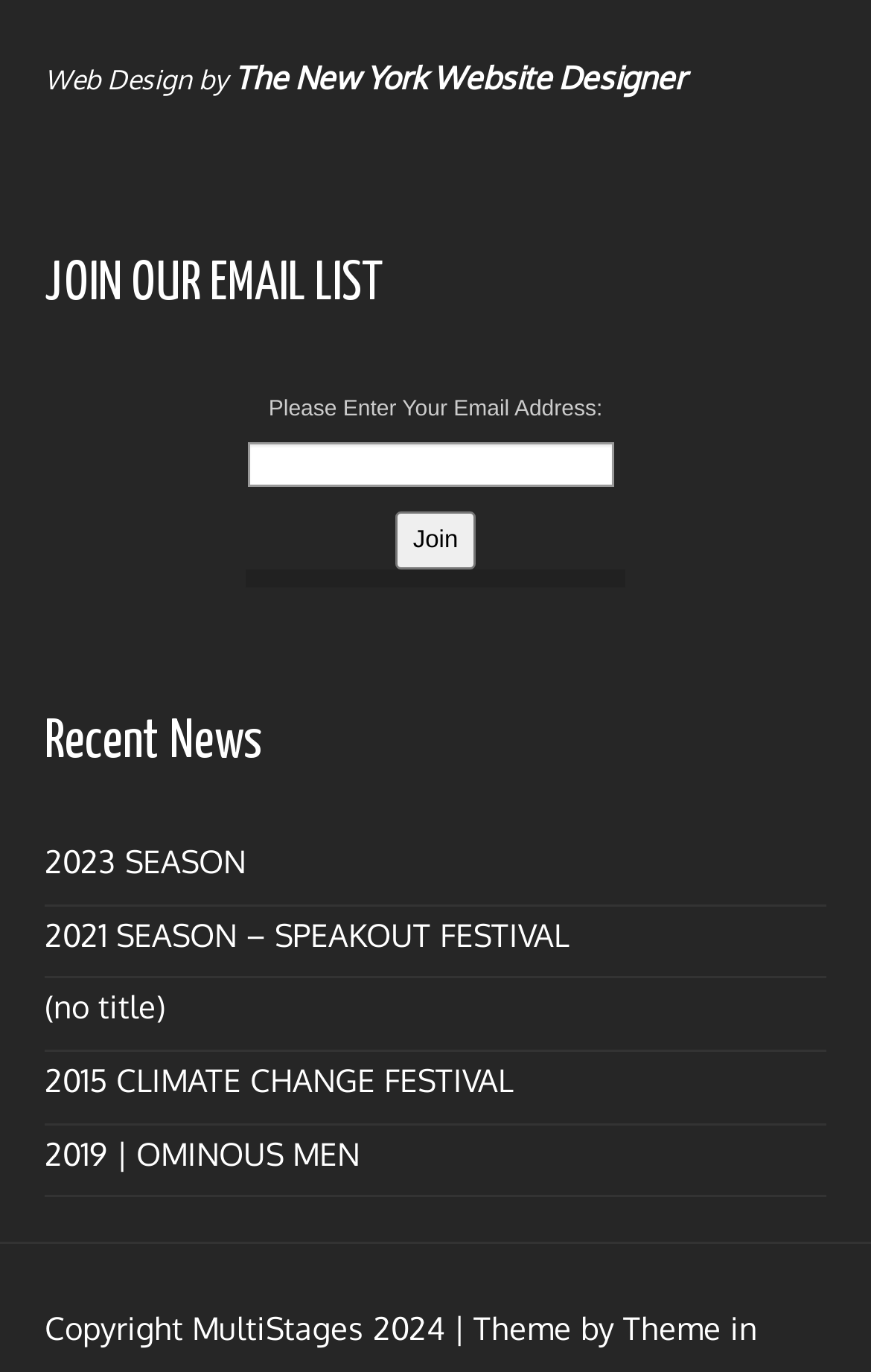Provide your answer in one word or a succinct phrase for the question: 
What is the function of the 'Join' button?

Subscribe to email list